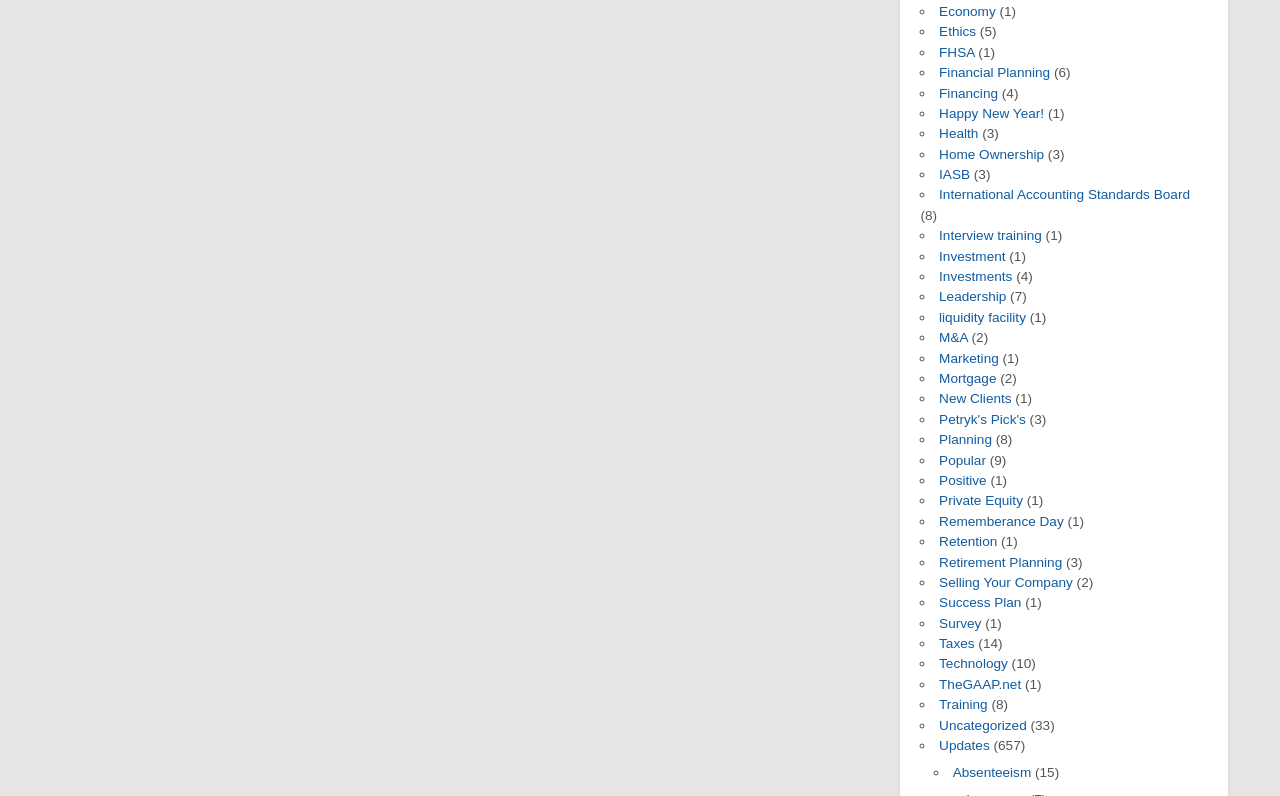Calculate the bounding box coordinates of the UI element given the description: "Interview training".

[0.734, 0.287, 0.814, 0.306]